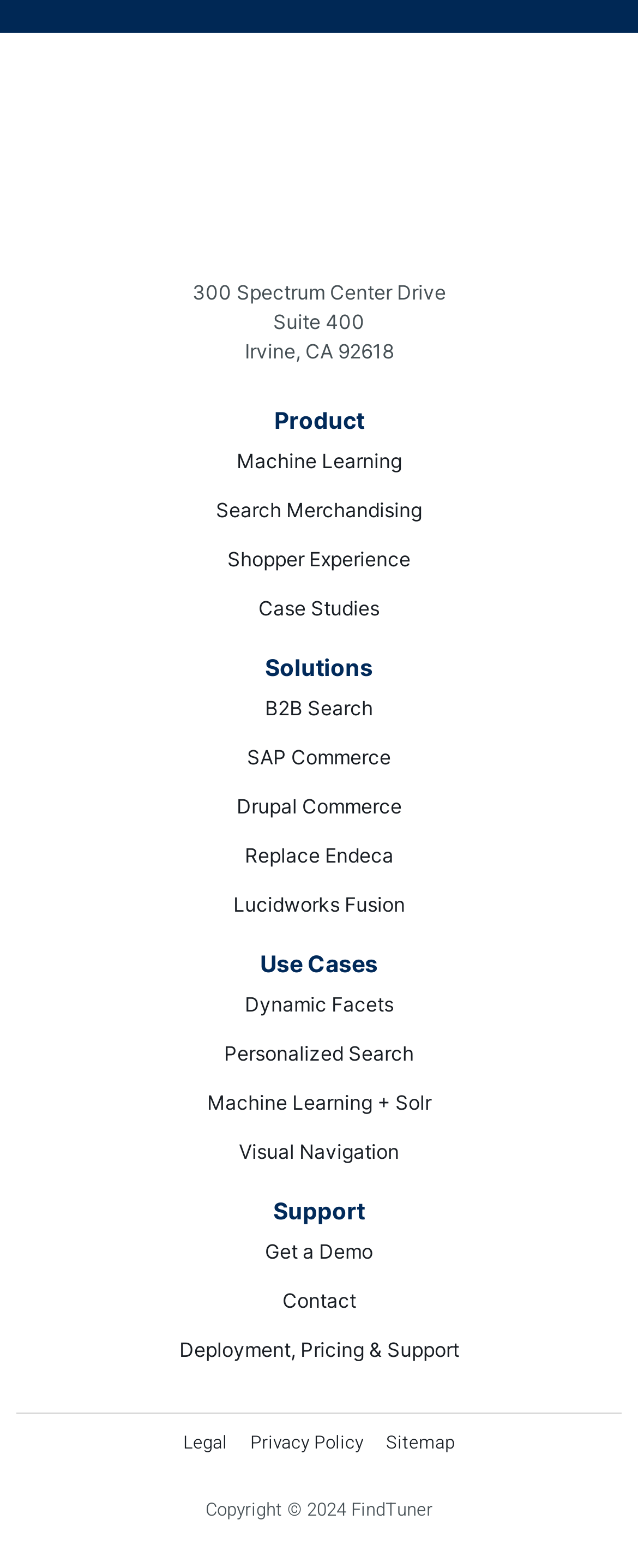How many links are under the 'Product' heading?
Using the image as a reference, deliver a detailed and thorough answer to the question.

I counted the number of links under the 'Product' heading by looking at the links with y-coordinates between 0.256 and 0.398, which are 'Machine Learning', 'Search Merchandising', 'Shopper Experience', and 'Case Studies'.